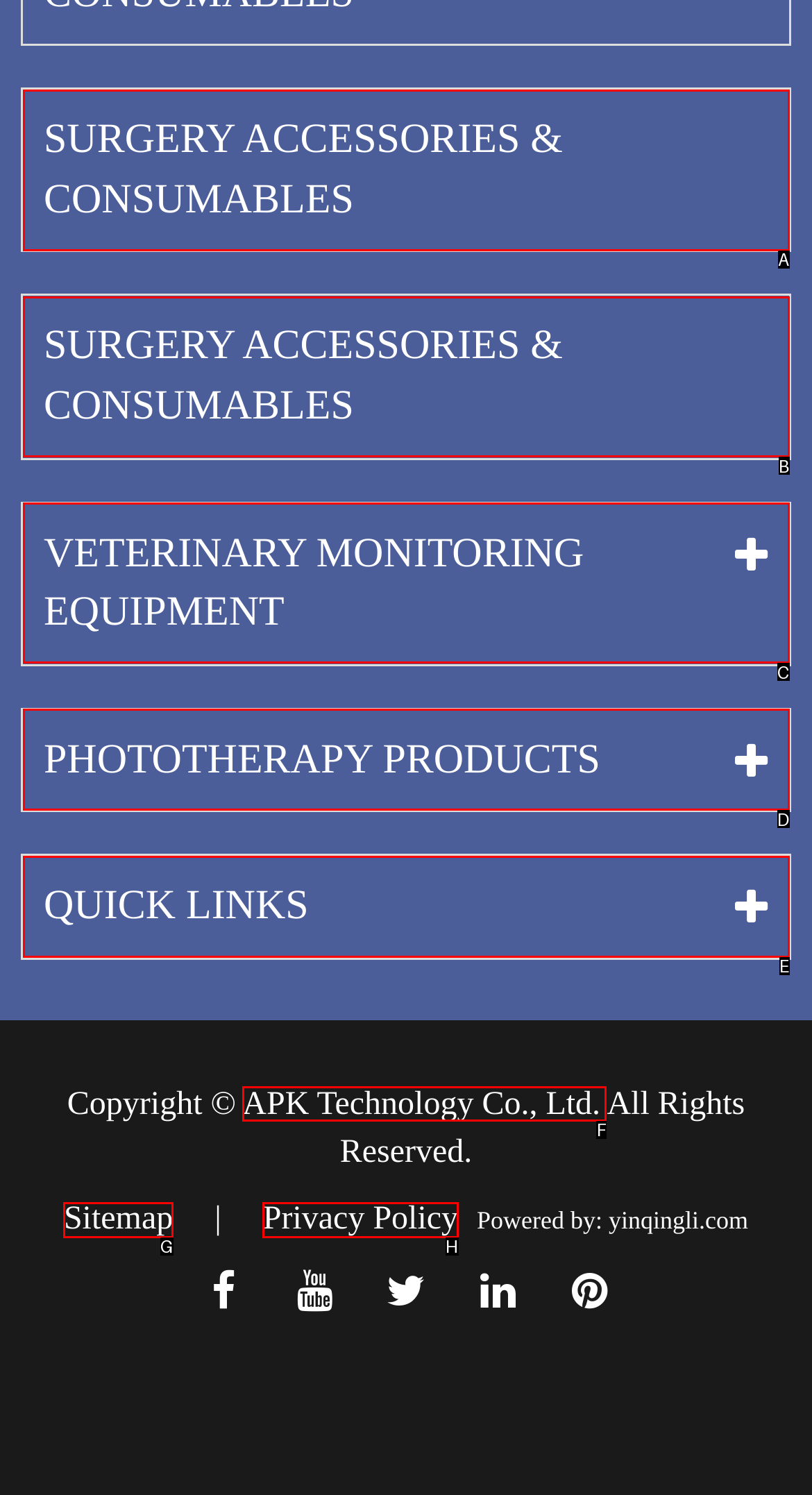Identify the correct UI element to click to achieve the task: Go to APK Technology Co., Ltd. website.
Answer with the letter of the appropriate option from the choices given.

F